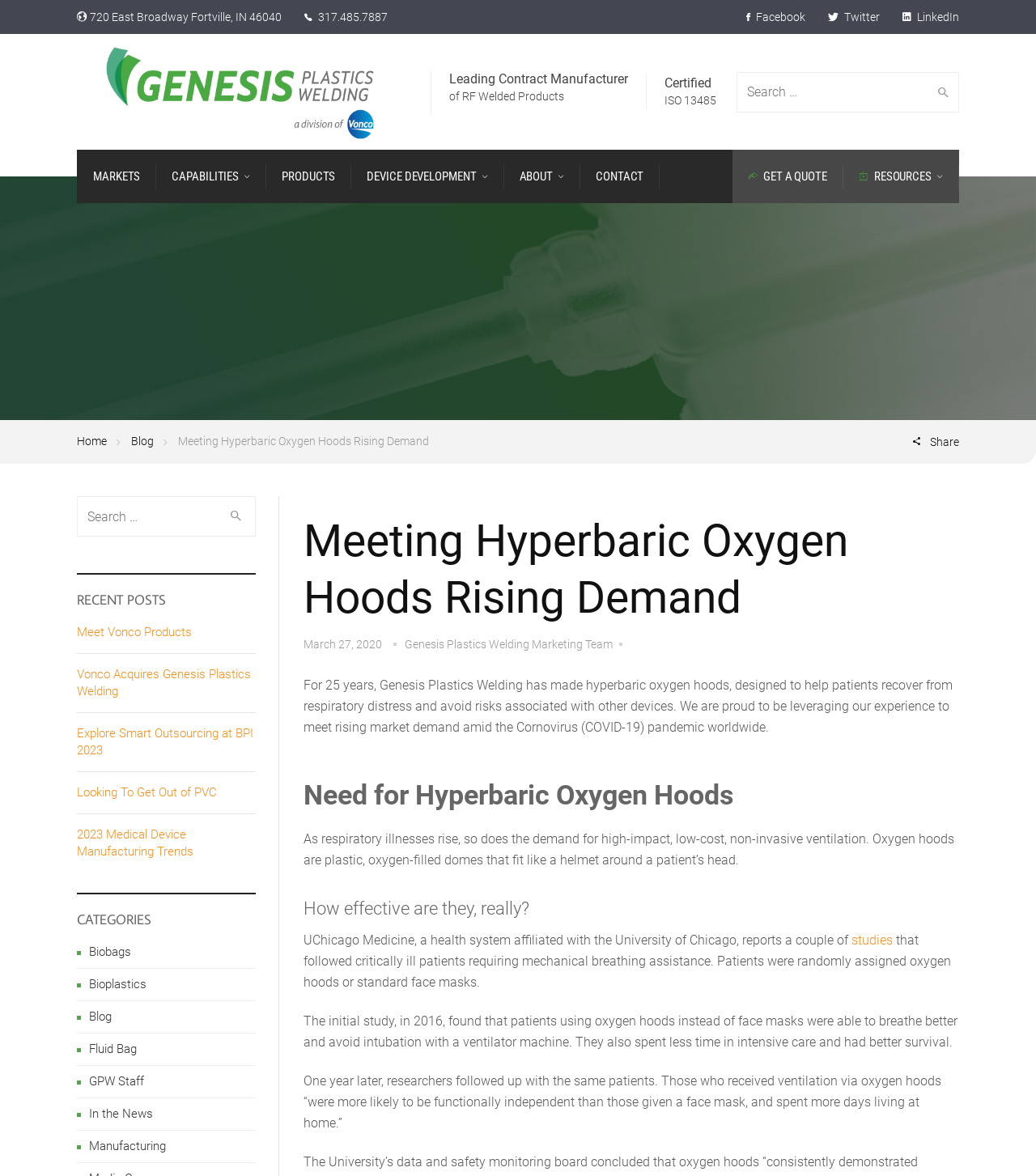Locate the bounding box coordinates of the element to click to perform the following action: 'Read the blog post about Meeting Hyperbaric Oxygen Hoods Rising Demand'. The coordinates should be given as four float values between 0 and 1, in the form of [left, top, right, bottom].

[0.293, 0.436, 0.926, 0.532]